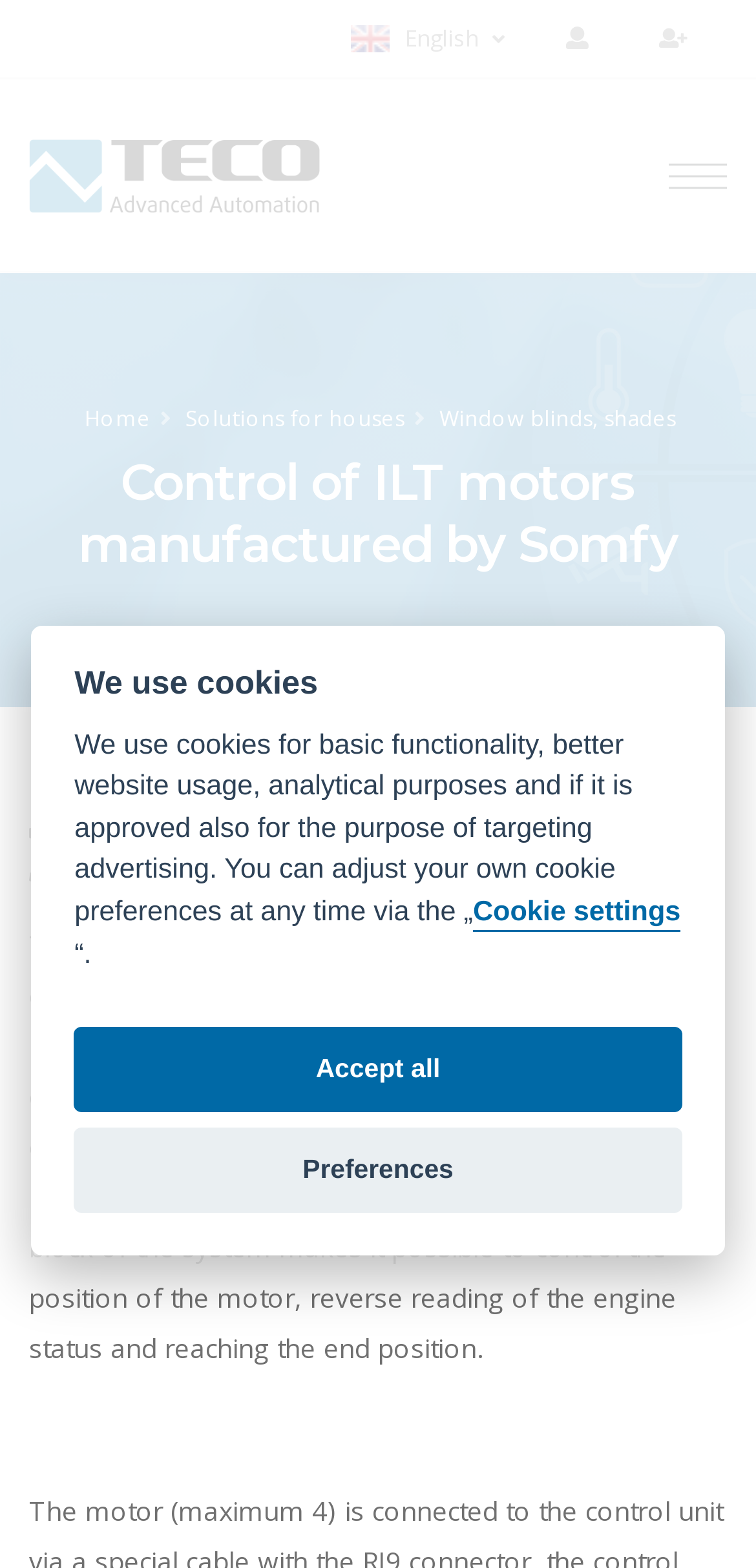What is the function of the system's function block?
Answer the question in a detailed and comprehensive manner.

The function block of the system makes it possible to control the position of the motor, reverse reading of the engine status, and reaching the end position, as mentioned in the text.